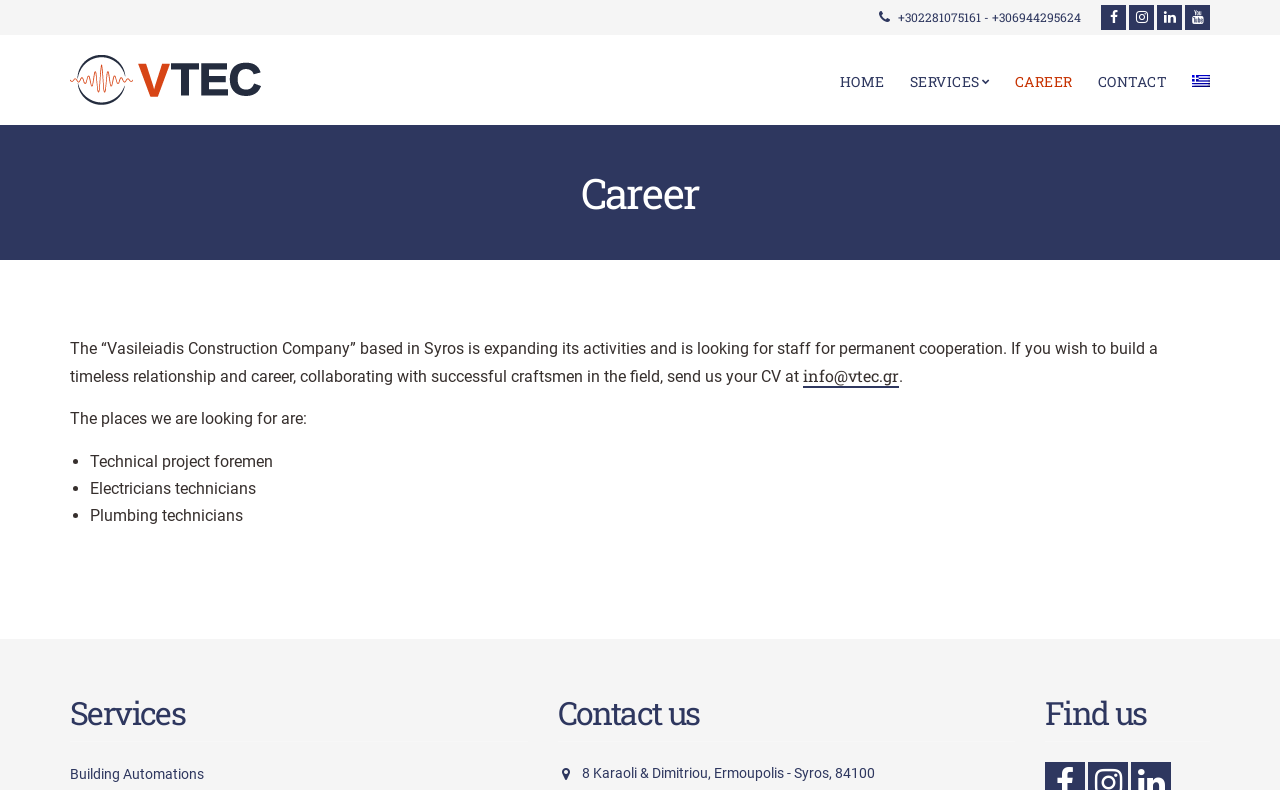Provide a short answer using a single word or phrase for the following question: 
What is the company name mentioned on the webpage?

Vasileiadis Construction Company